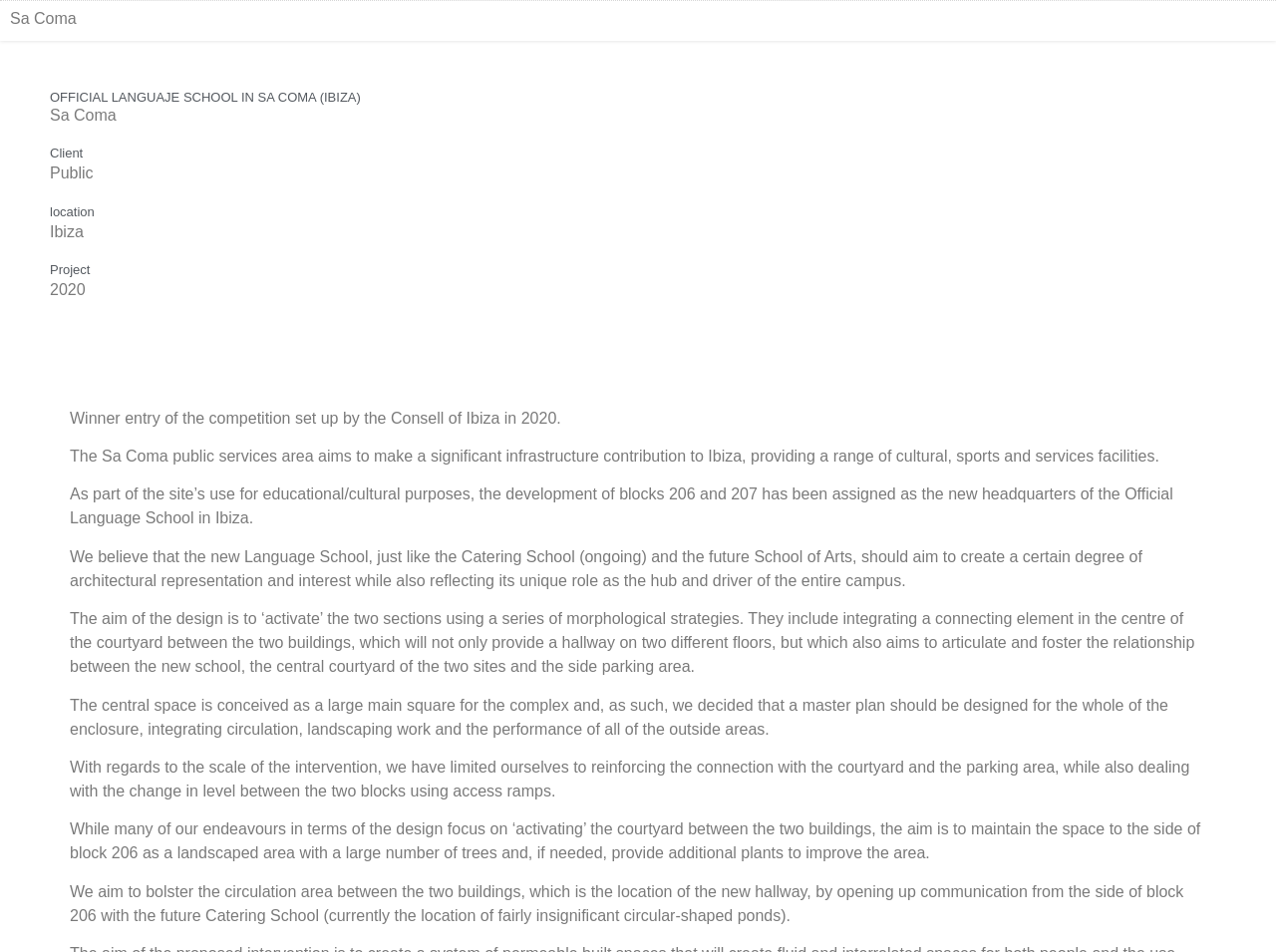Construct a thorough caption encompassing all aspects of the webpage.

The webpage is about a project called "Sa Coma" which is an official language school in Ibiza. At the top of the page, there is a heading that reads "Sa Coma" followed by a larger heading that says "OFFICIAL LANGUAJE SCHOOL IN SA COMA (IBIZA)". Below this, there are several sections with headings such as "Client", "Location", "Project", each with corresponding text describing the project.

The "Client" section has a single line of text that reads "Public". The "Location" section has a single line of text that reads "Ibiza". The "Project" section has a single line of text that reads "2020" and a paragraph of text that describes the project as the winner of a competition set up by the Consell of Ibiza in 2020.

Below the "Project" section, there are several paragraphs of text that describe the project in more detail. The text explains that the project aims to make a significant infrastructure contribution to Ibiza, providing a range of cultural, sports, and services facilities. It also describes the development of blocks 206 and 207 as the new headquarters of the Official Language School in Ibiza.

The text continues to describe the design of the school, including the aim to create a certain degree of architectural representation and interest while also reflecting its unique role as the hub and driver of the entire campus. It also explains the morphological strategies used to integrate the two buildings, including the creation of a central courtyard and the use of access ramps to deal with the change in level between the two blocks.

There are no images on the page, but the text is organized into clear sections with headings, making it easy to follow and understand.